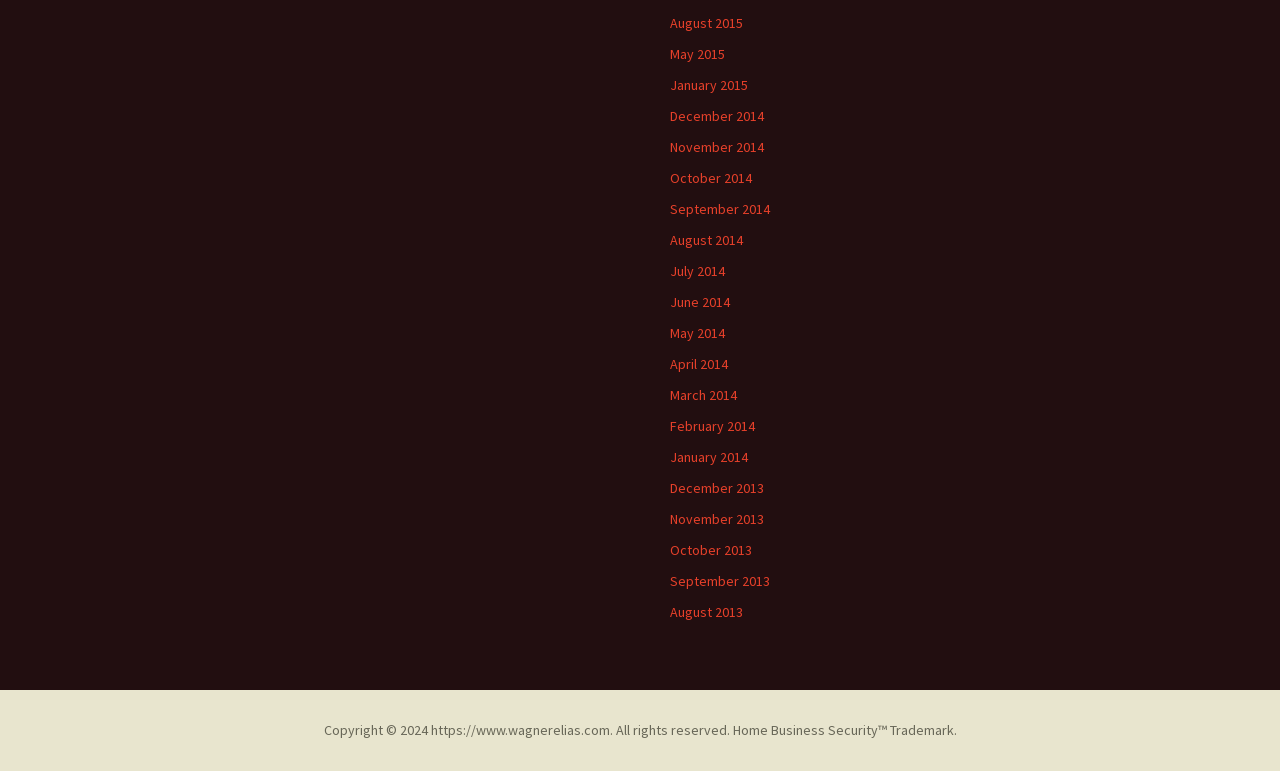Examine the image and give a thorough answer to the following question:
What is the copyright year?

I found the copyright information at the bottom of the page, which states 'Copyright © 2024 https://www.wagnerelias.com. All rights reserved.' The copyright year is 2024.